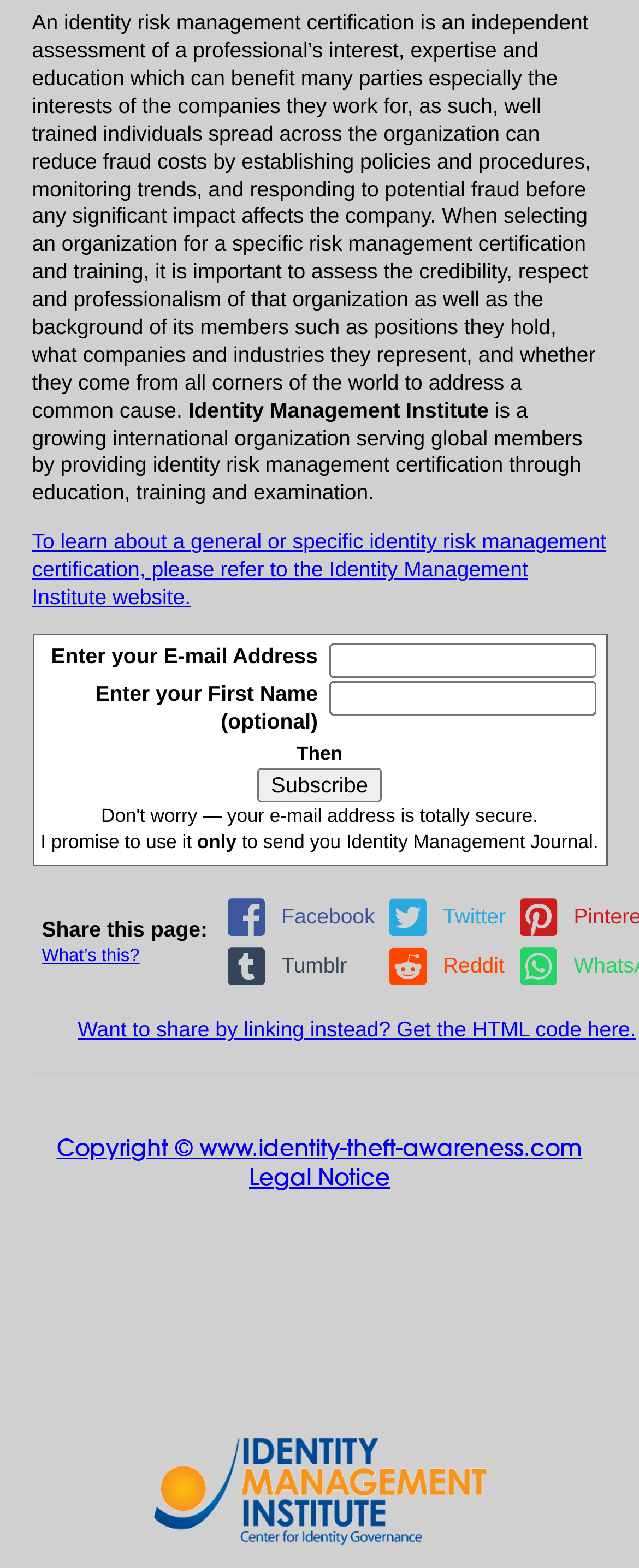Using the information in the image, give a detailed answer to the following question: What social media platforms are available for sharing the webpage?

The webpage has a 'Share this page' section that provides links to share the page on Facebook, Twitter, Tumblr, and Reddit.